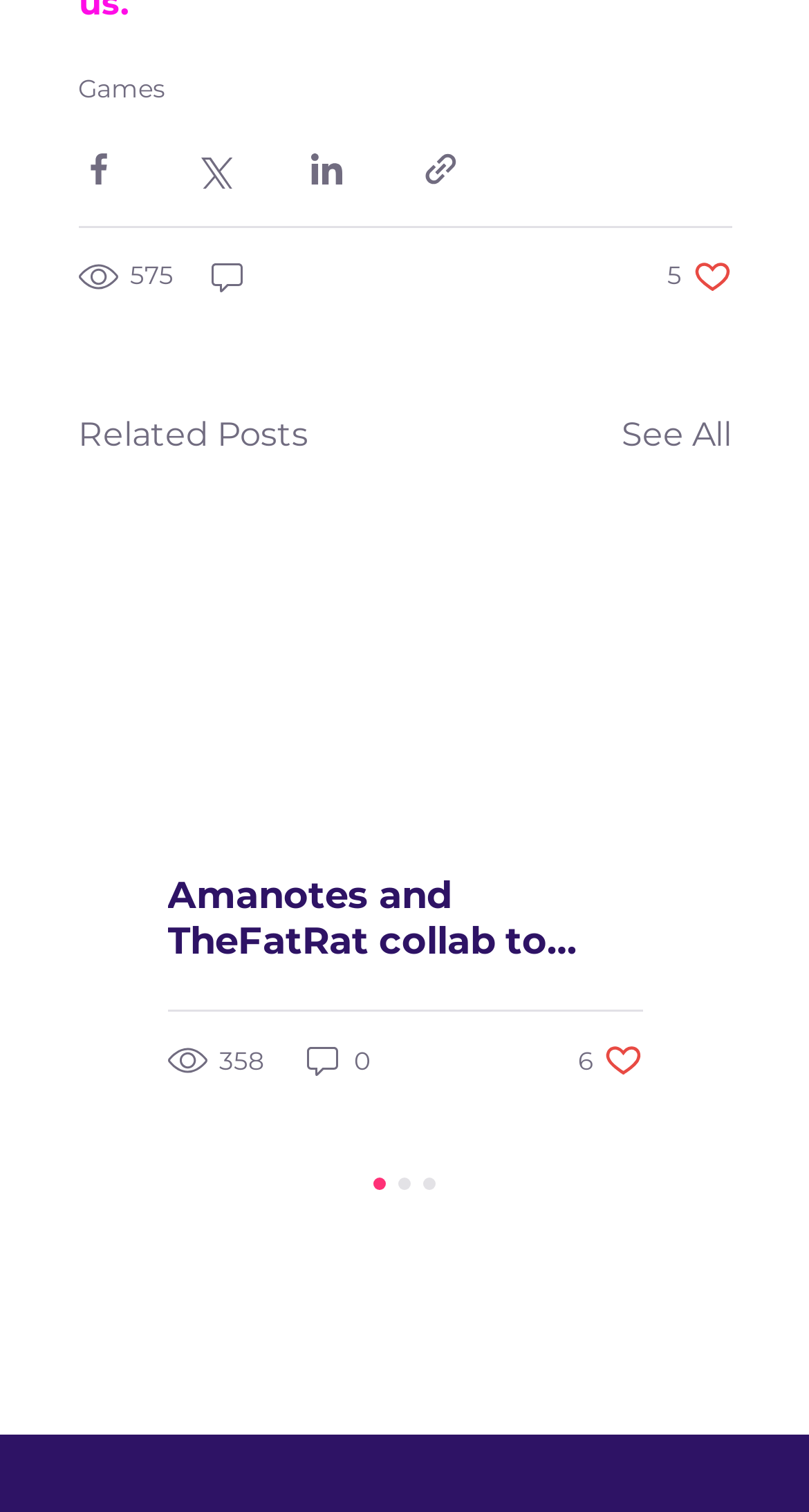Pinpoint the bounding box coordinates for the area that should be clicked to perform the following instruction: "Read the article about Amanotes and TheFatRat".

[0.206, 0.577, 0.794, 0.637]